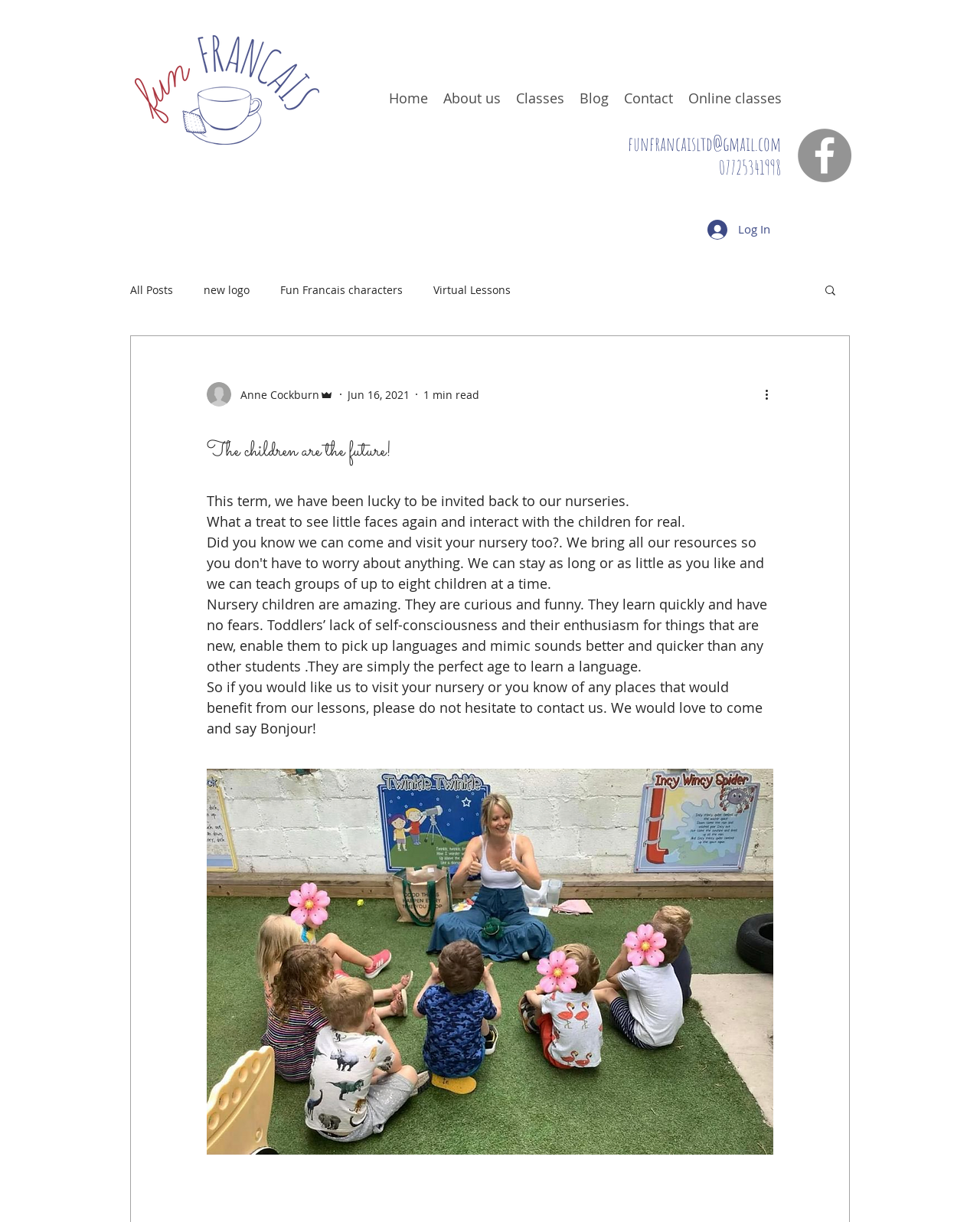Find the bounding box coordinates of the element to click in order to complete this instruction: "Click the 'Log In' button". The bounding box coordinates must be four float numbers between 0 and 1, denoted as [left, top, right, bottom].

[0.711, 0.176, 0.797, 0.2]